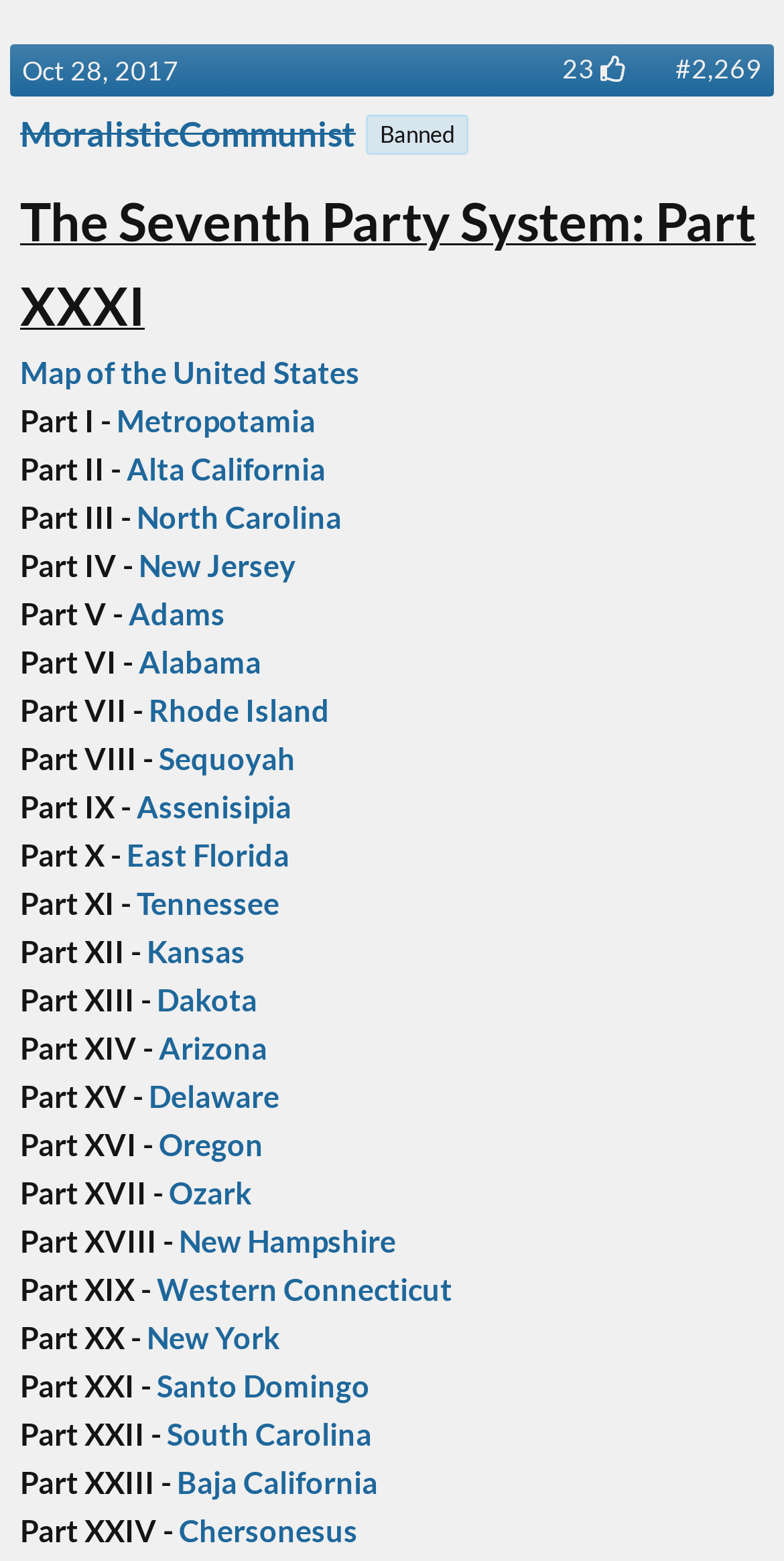Indicate the bounding box coordinates of the element that must be clicked to execute the instruction: "View the post from Oct 28, 2017". The coordinates should be given as four float numbers between 0 and 1, i.e., [left, top, right, bottom].

[0.028, 0.035, 0.228, 0.056]